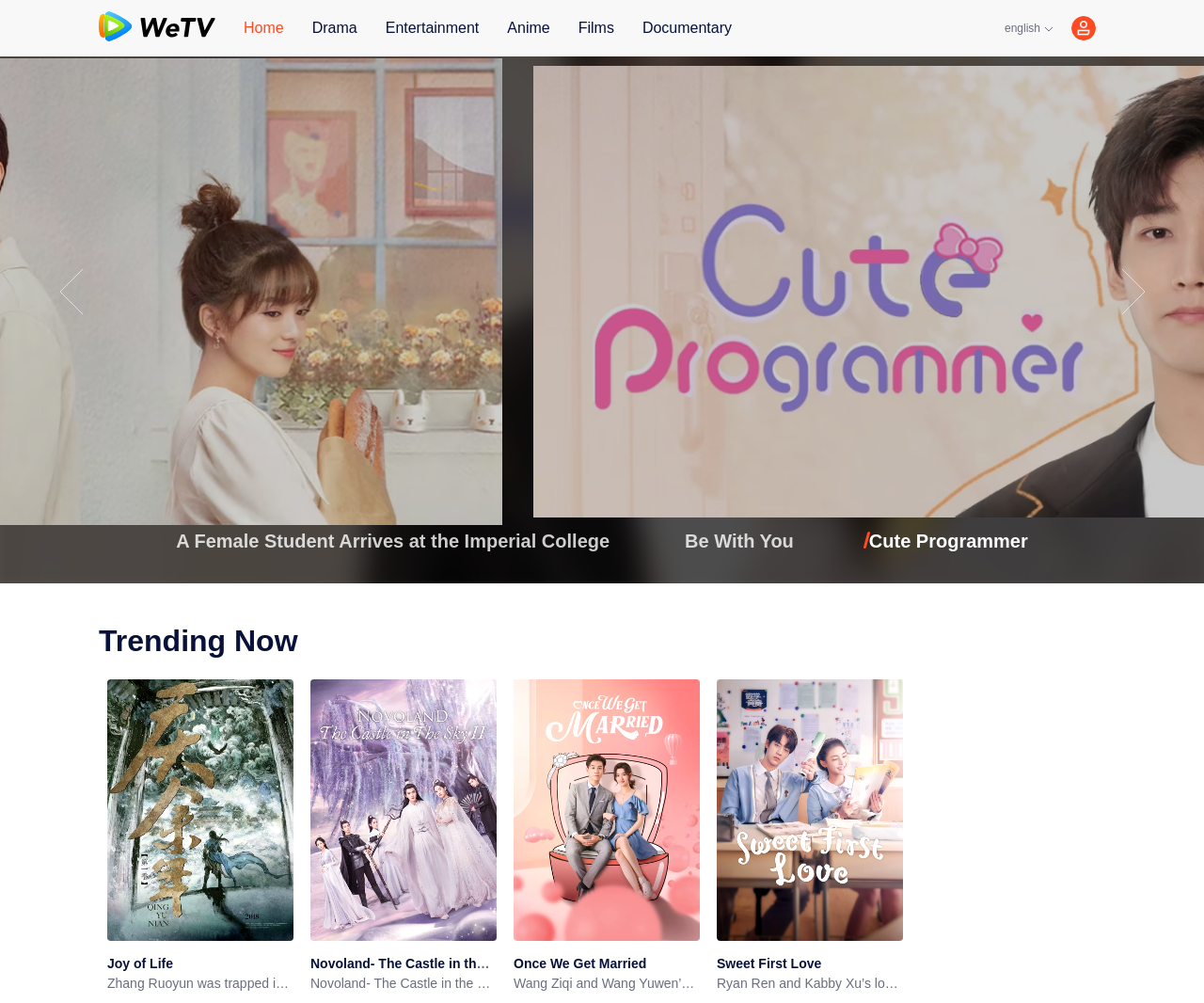What is the language of the webpage?
Based on the image, please offer an in-depth response to the question.

The language of the webpage is indicated by the StaticText 'english' with bounding box coordinates [0.834, 0.022, 0.864, 0.035].